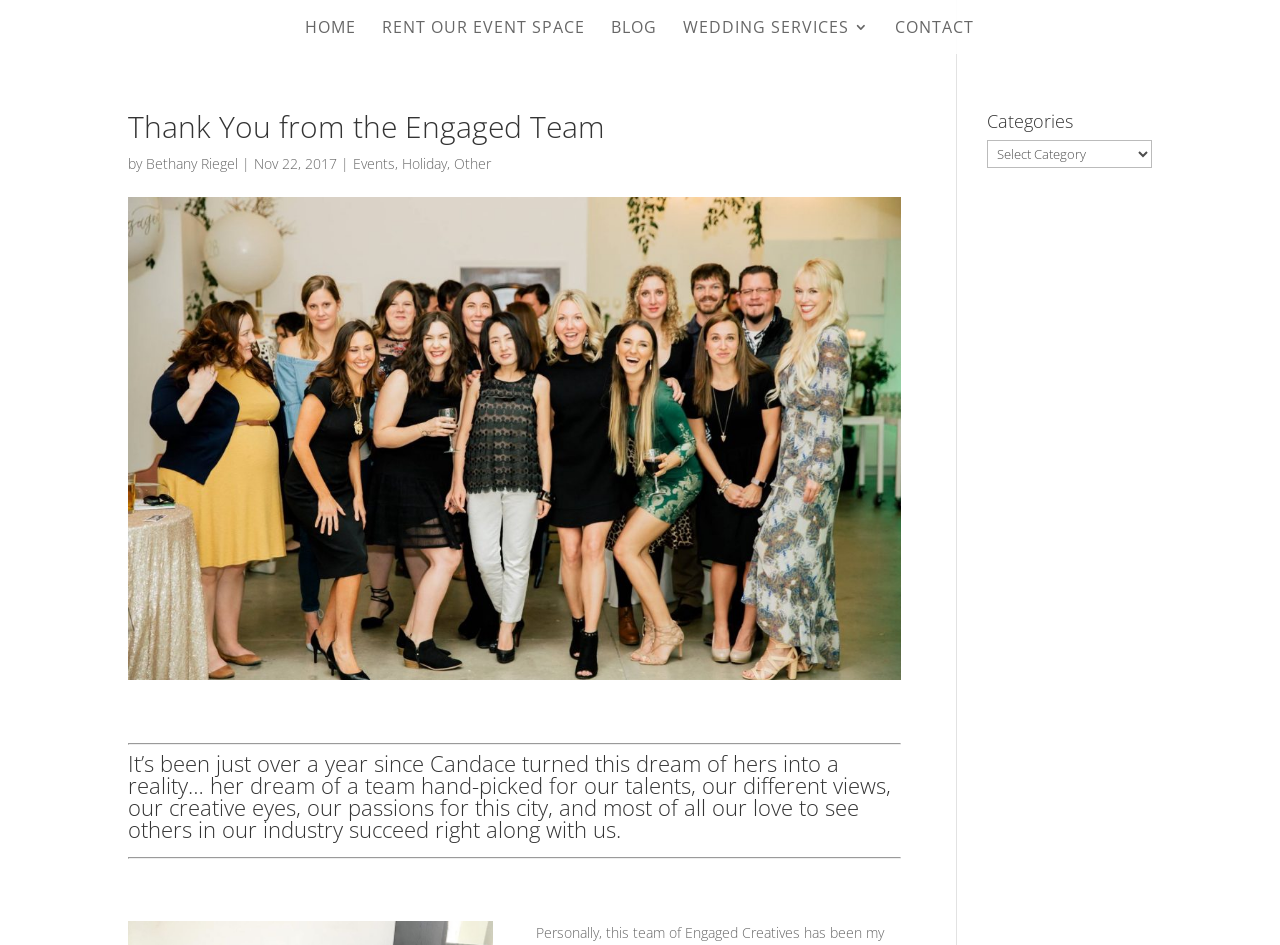Answer with a single word or phrase: 
What are the social media platforms available?

Facebook, Pinterest, Instagram